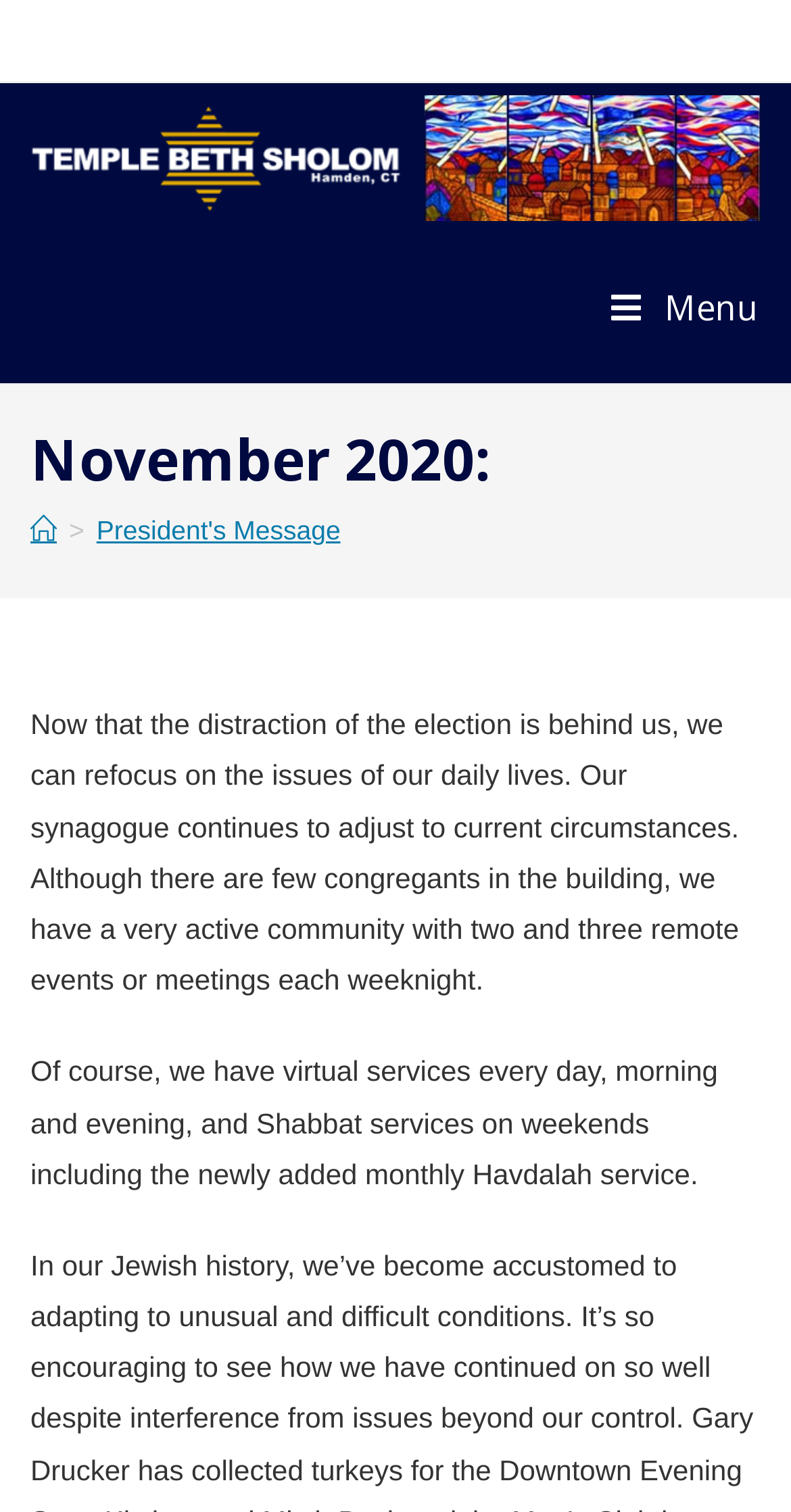What is the name of the synagogue?
Using the visual information, reply with a single word or short phrase.

Temple Beth Sholom